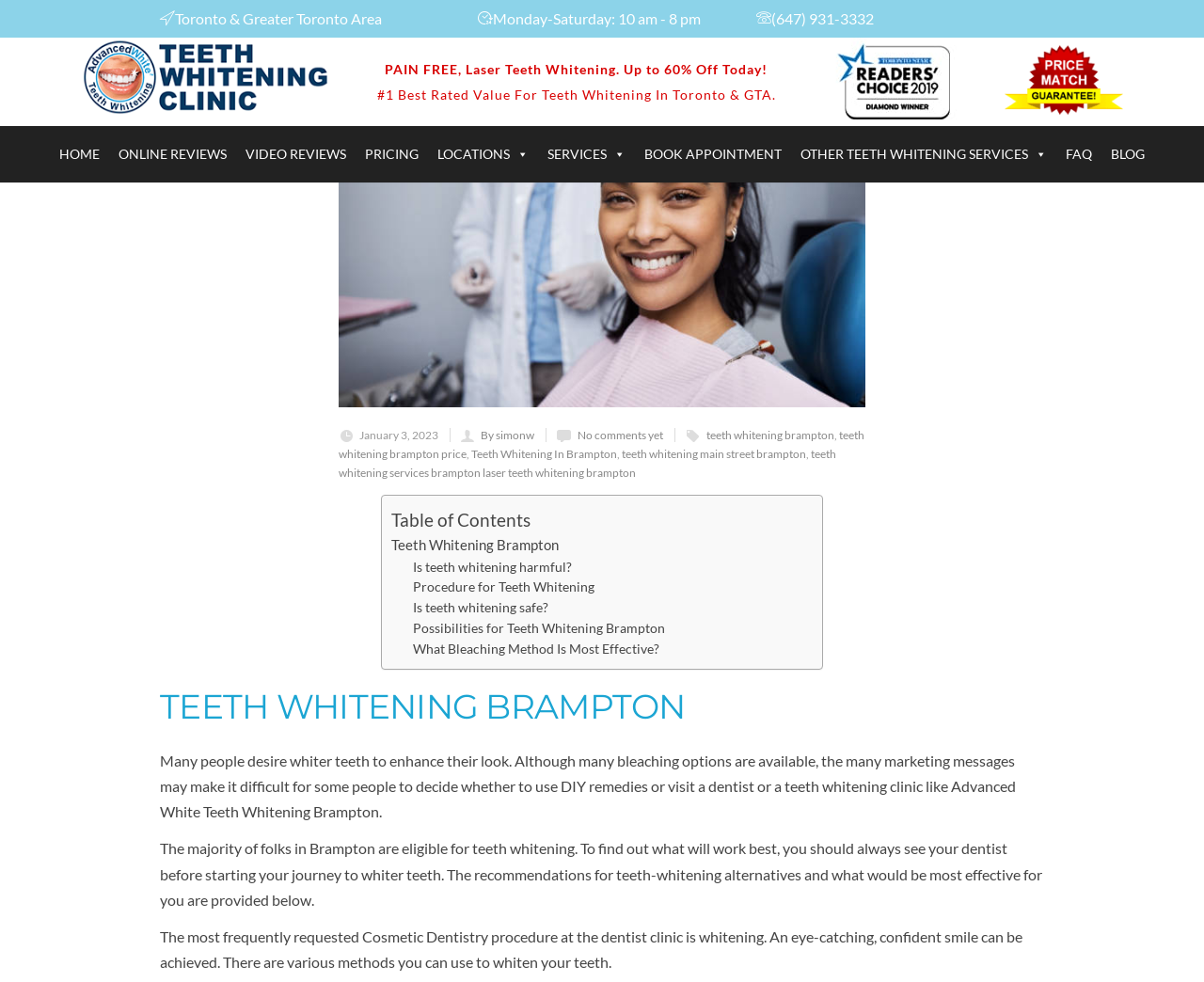Based on the element description Possibilities for Teeth Whitening Brampton, identify the bounding box coordinates for the UI element. The coordinates should be in the format (top-left x, top-left y, bottom-right x, bottom-right y) and within the 0 to 1 range.

[0.343, 0.629, 0.552, 0.65]